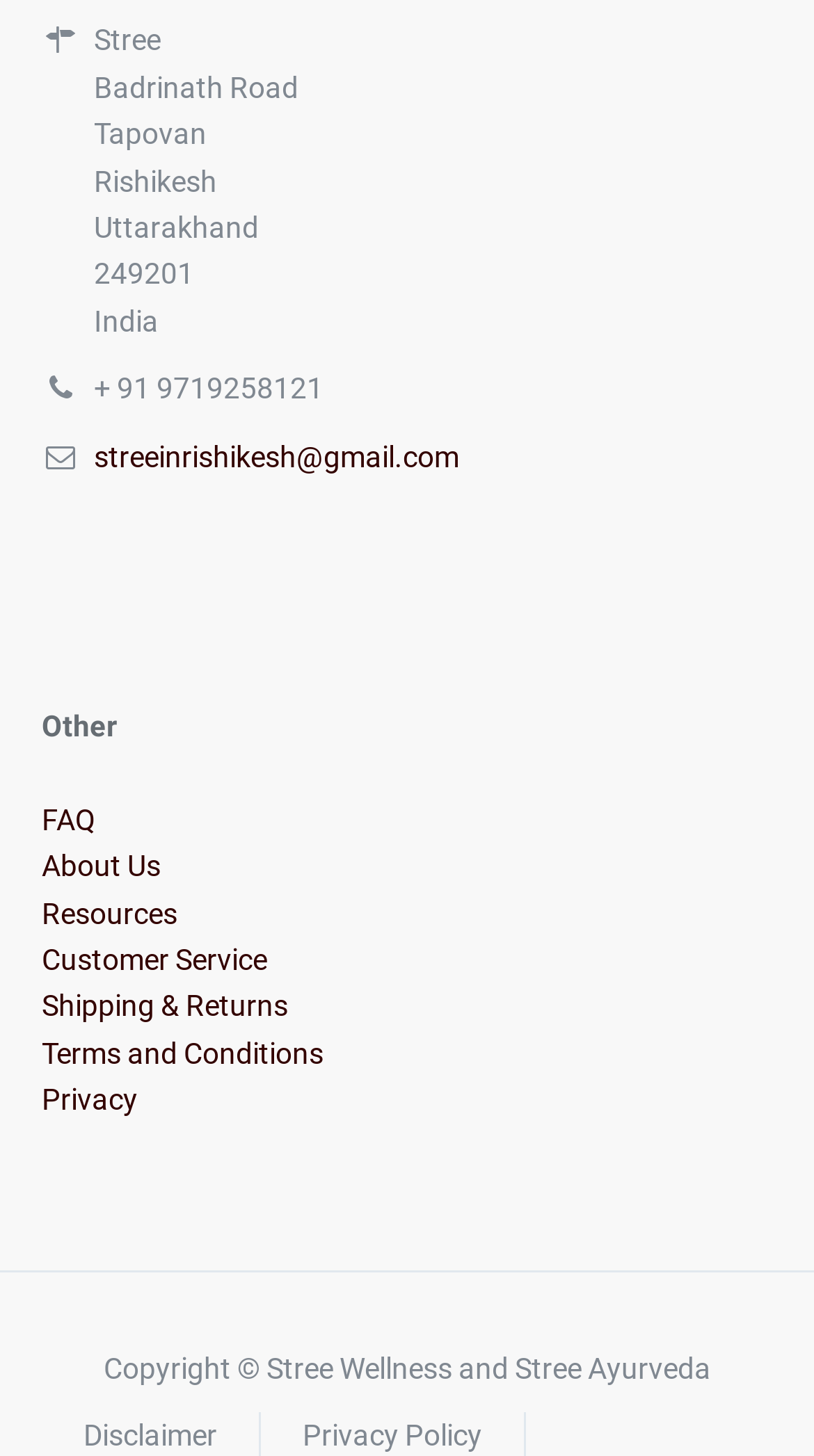What is the copyright information of Stree Wellness and Stree Ayurveda?
Based on the screenshot, give a detailed explanation to answer the question.

I found the copyright information by looking at the static text element that contains the copyright information, which is located at the bottom of the webpage.